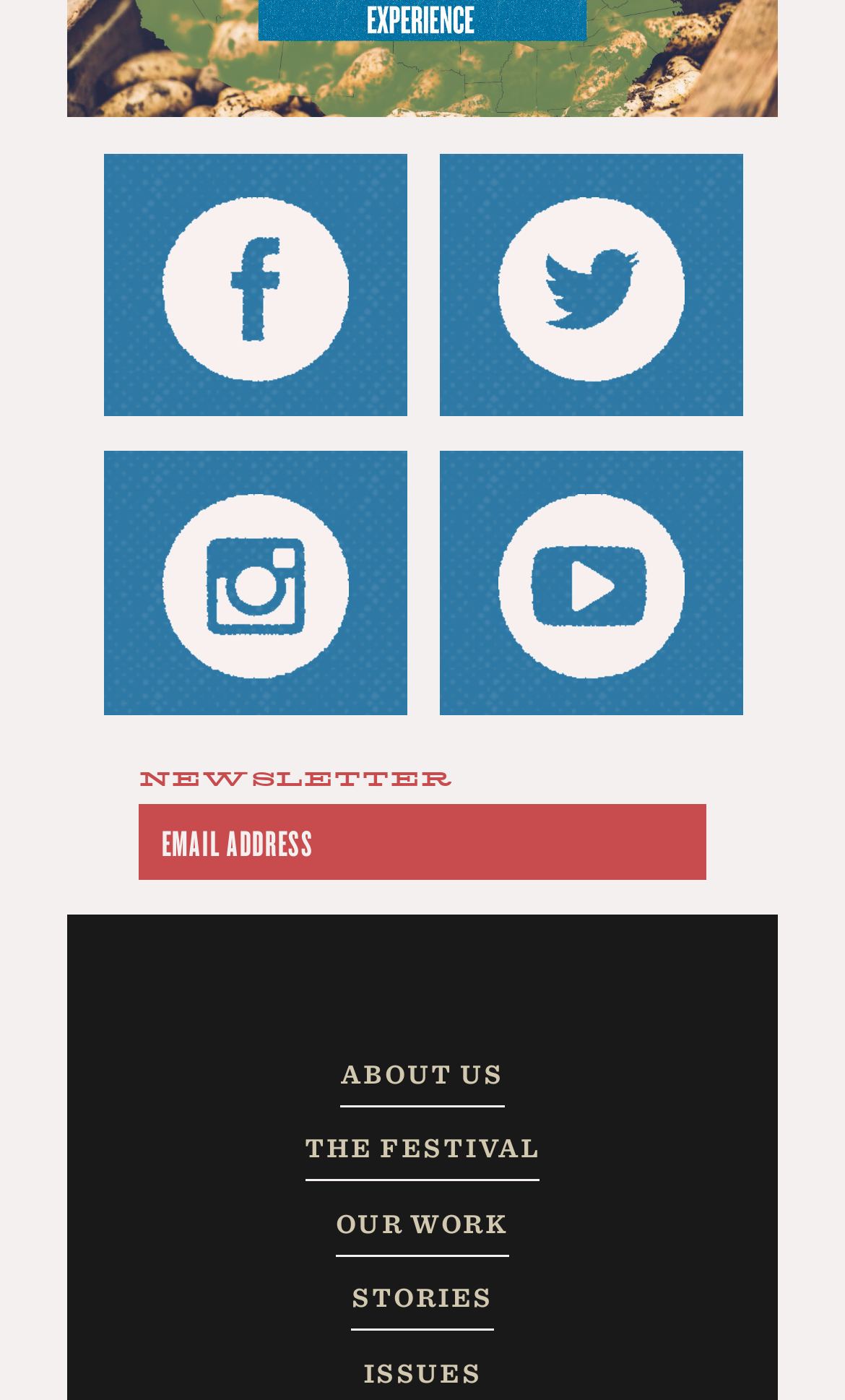How many social media links are there?
Provide a concise answer using a single word or phrase based on the image.

4